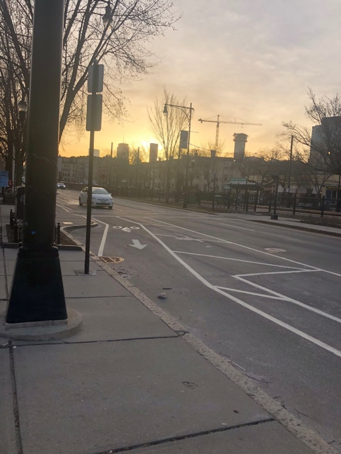Please use the details from the image to answer the following question comprehensively:
What type of trees line the street?

The caption states that the street is 'lined with bare trees', suggesting that the trees have no leaves, which is typical of trees during certain seasons.